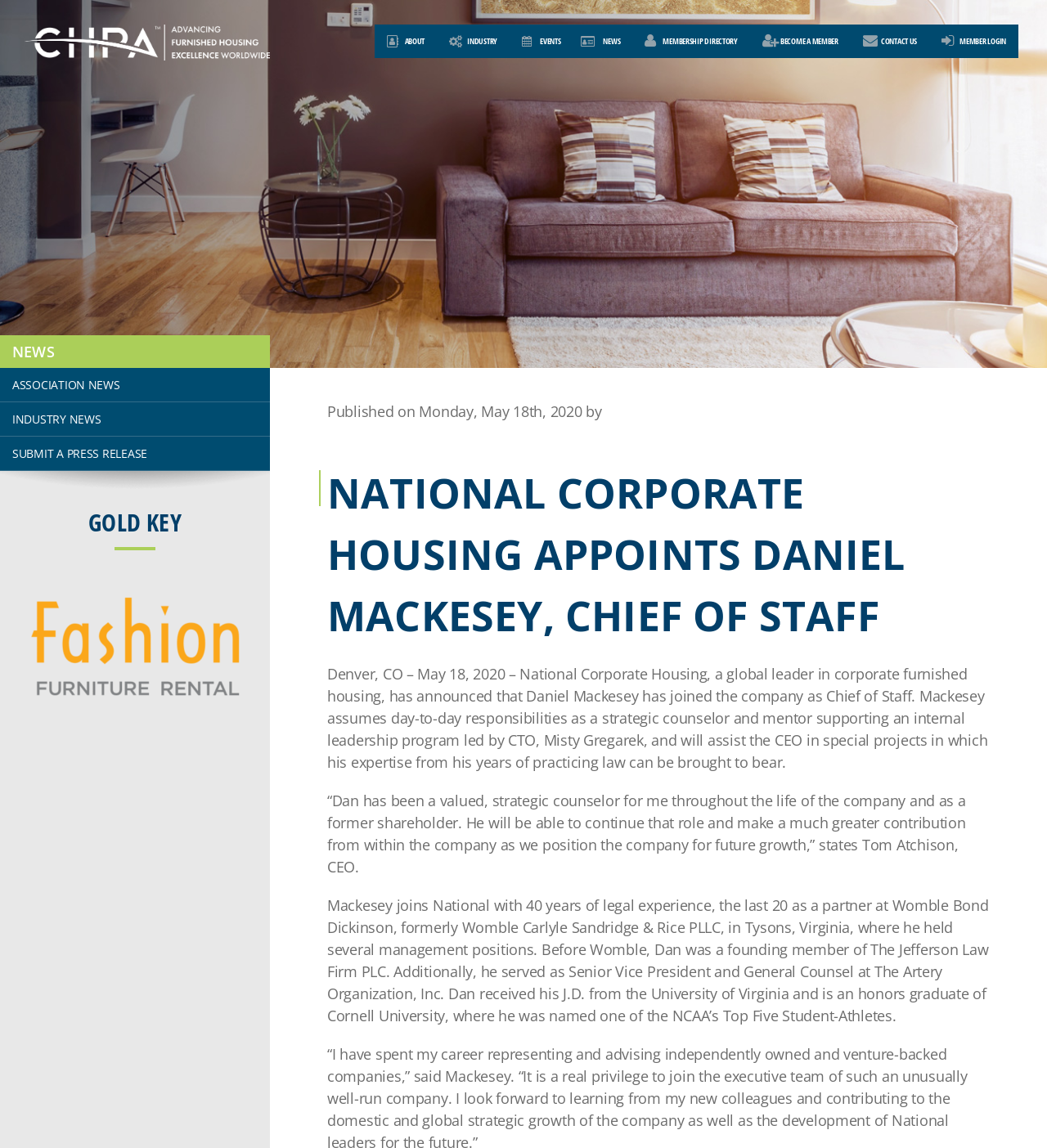What is the name of the university from which Daniel Mackesey graduated?
Based on the image, answer the question with as much detail as possible.

I found this answer by reading the text '...an honors graduate of Cornell University...' which indicates that Daniel Mackesey graduated from Cornell University.